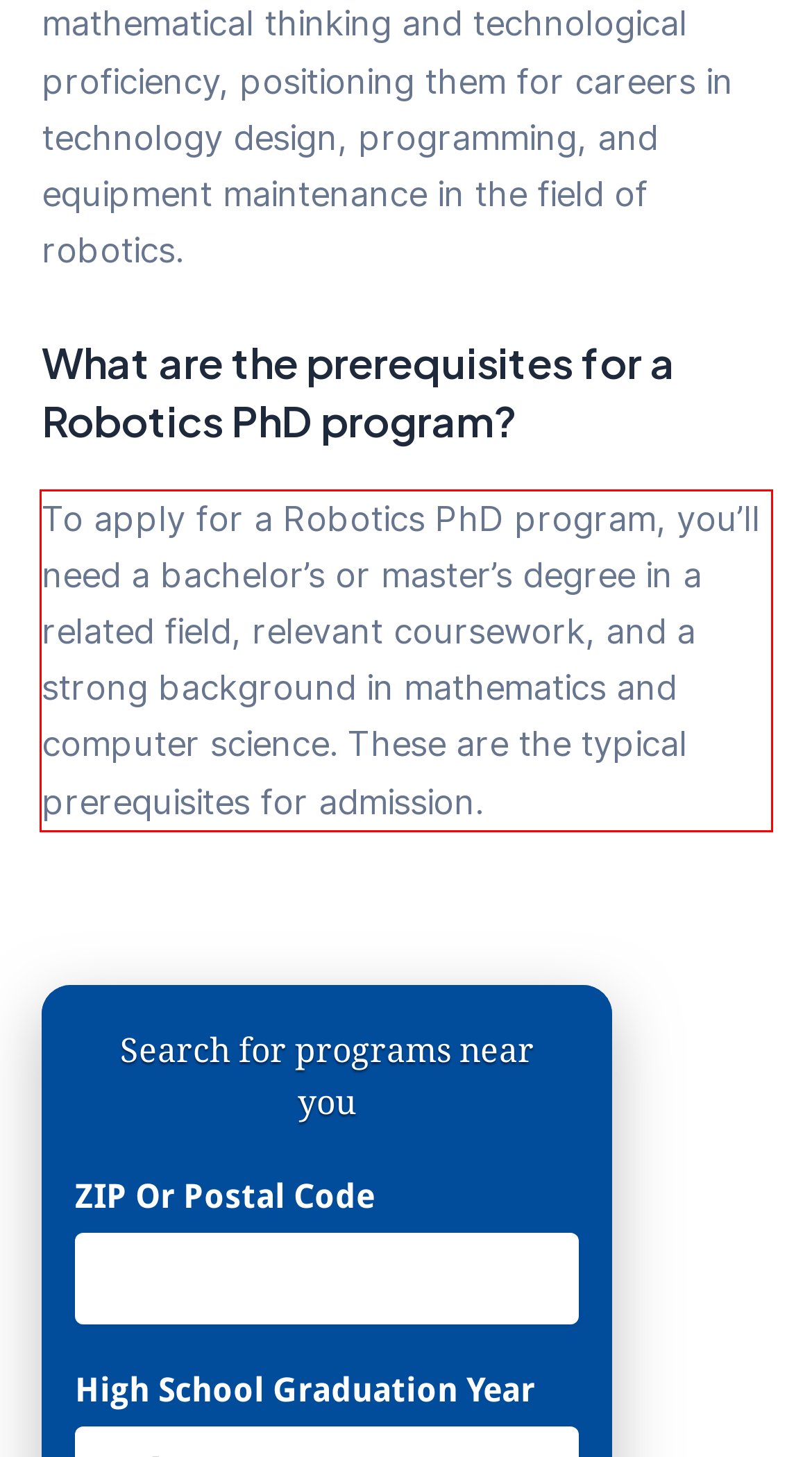You have a screenshot of a webpage with a red bounding box. Use OCR to generate the text contained within this red rectangle.

To apply for a Robotics PhD program, you’ll need a bachelor’s or master’s degree in a related field, relevant coursework, and a strong background in mathematics and computer science. These are the typical prerequisites for admission.